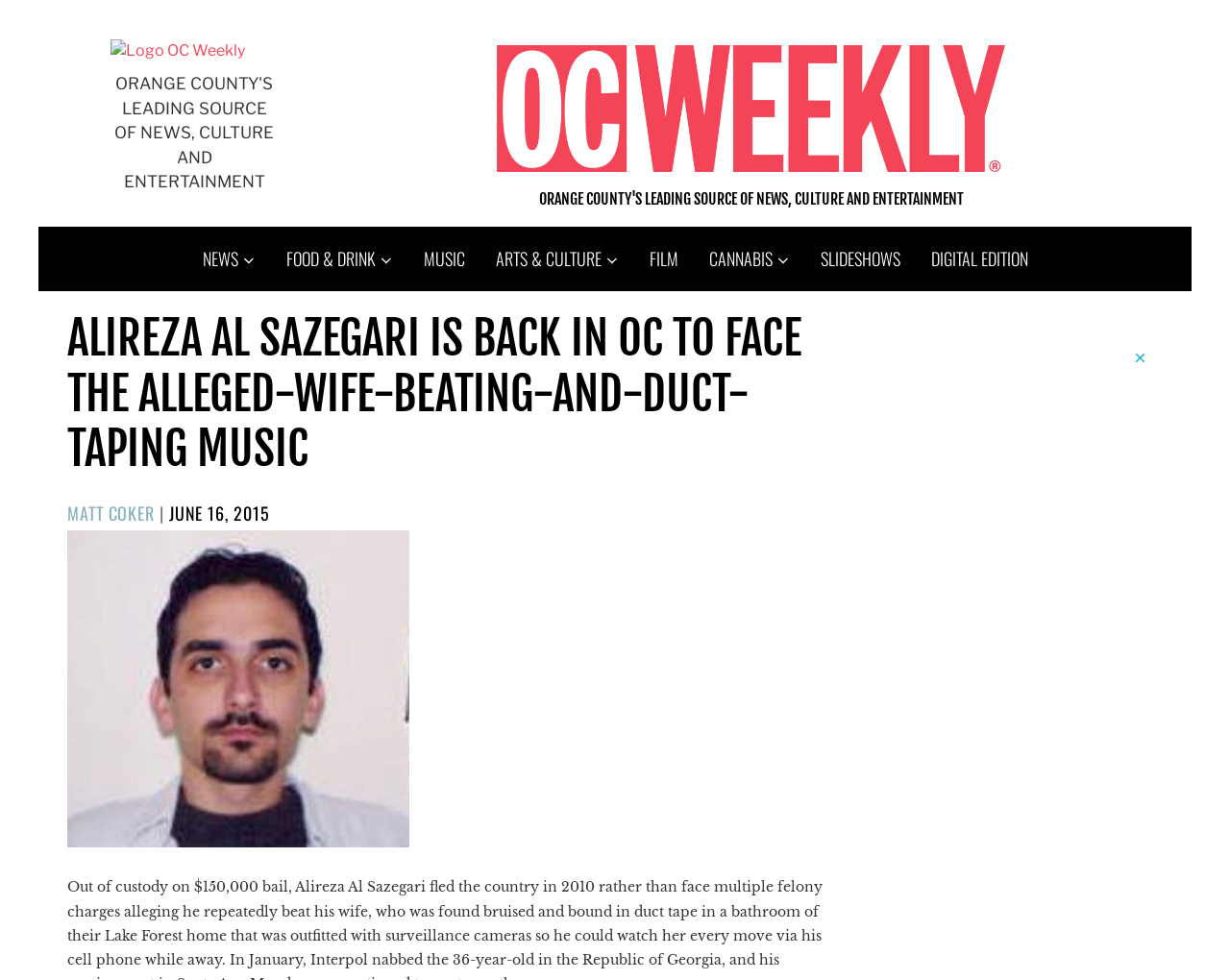Locate the bounding box coordinates of the item that should be clicked to fulfill the instruction: "View the post published on JUNE 16, 2015".

[0.137, 0.511, 0.219, 0.537]